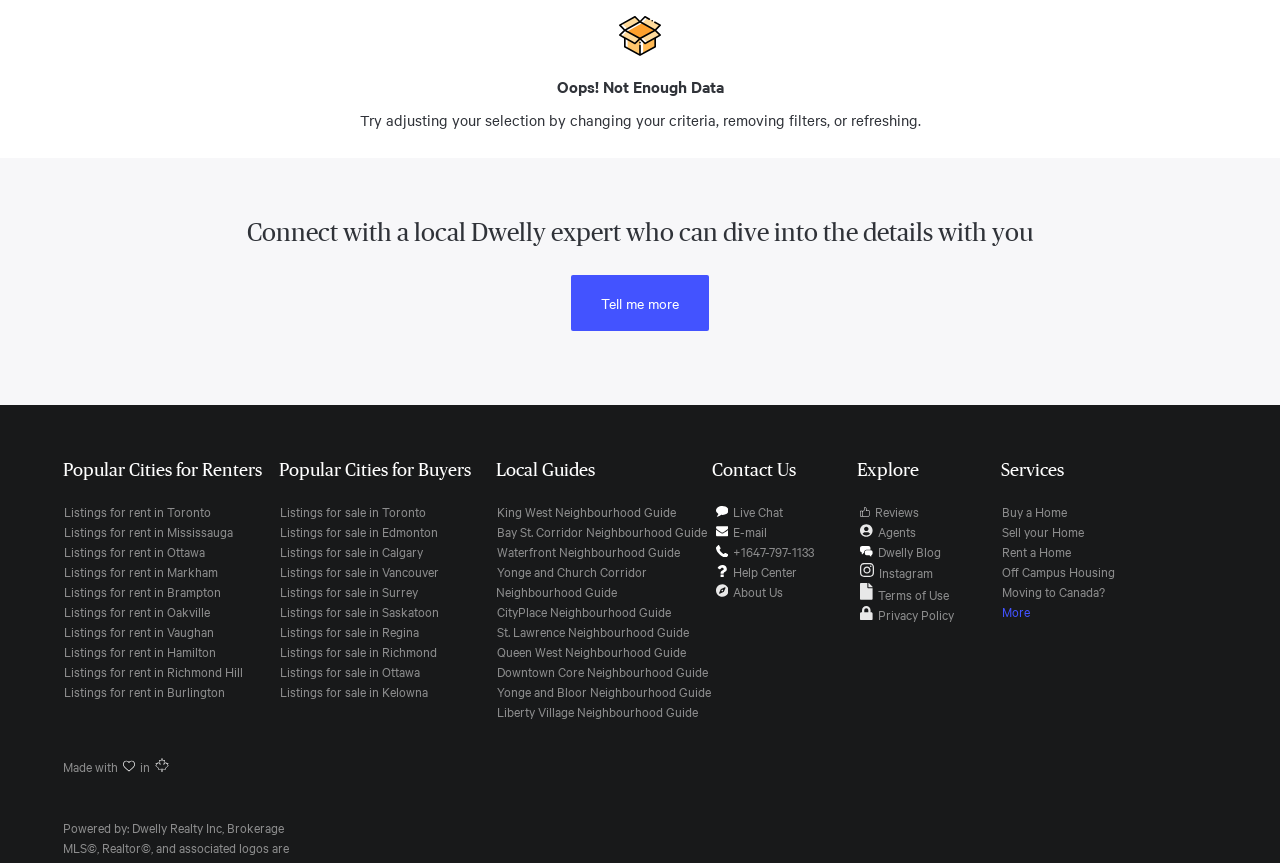Please identify the bounding box coordinates of the clickable region that I should interact with to perform the following instruction: "Explore the Dwelly Blog". The coordinates should be expressed as four float numbers between 0 and 1, i.e., [left, top, right, bottom].

[0.686, 0.625, 0.735, 0.653]